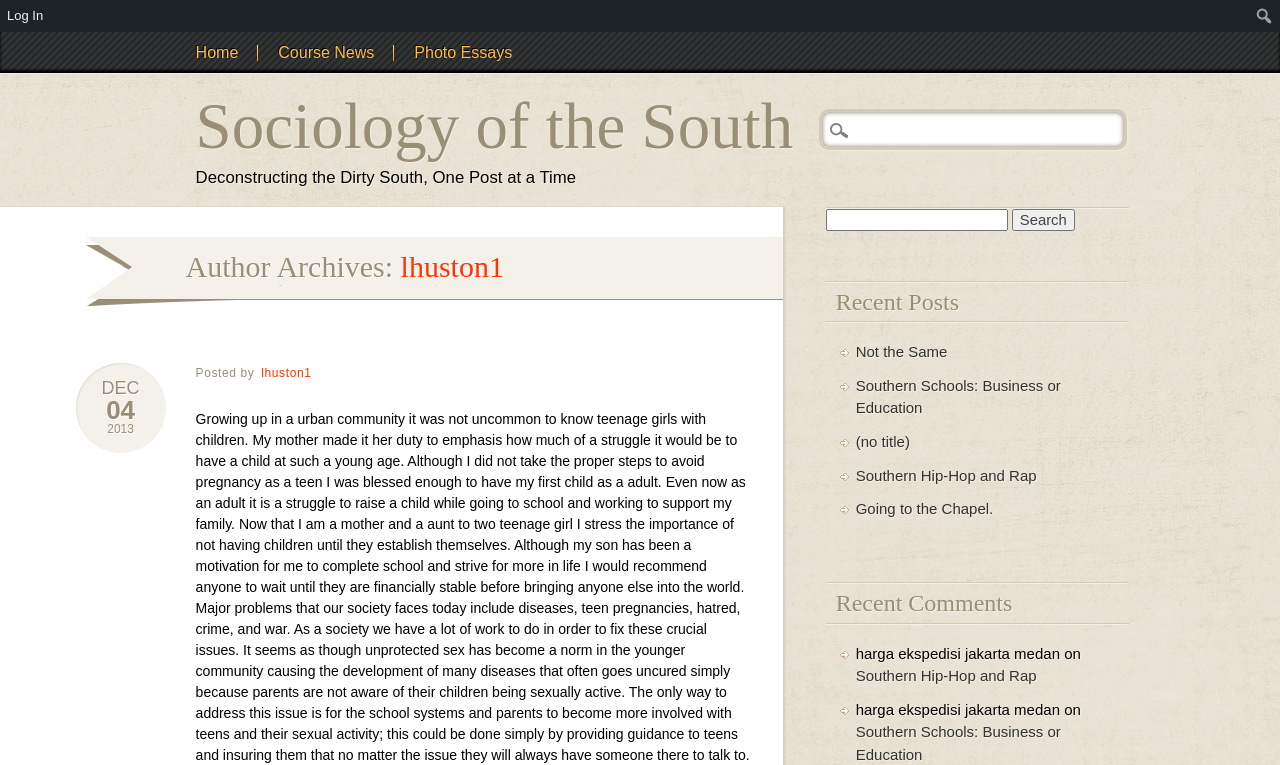Determine the bounding box coordinates for the HTML element described here: "Not the Same".

[0.669, 0.448, 0.74, 0.47]